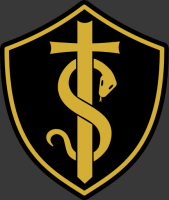Generate an elaborate caption that covers all aspects of the image.

The image features a logo that combines elements of medical and legal symbolism, often associated with the field of asset protection for physicians. It showcases a gold snake intertwined around a staff, with a cross above it, all encapsulated within a shield. This emblem likely signifies the intersection of healthcare and legal services, emphasizing protection and trust. The image conveys a strong message of safeguarding one's assets, which aligns with the purpose of the services offered by MD Wealth Protector, LLC, as they concentrate on providing tailored legal assistance for asset protection, estate planning, and more, particularly for physicians and their families.